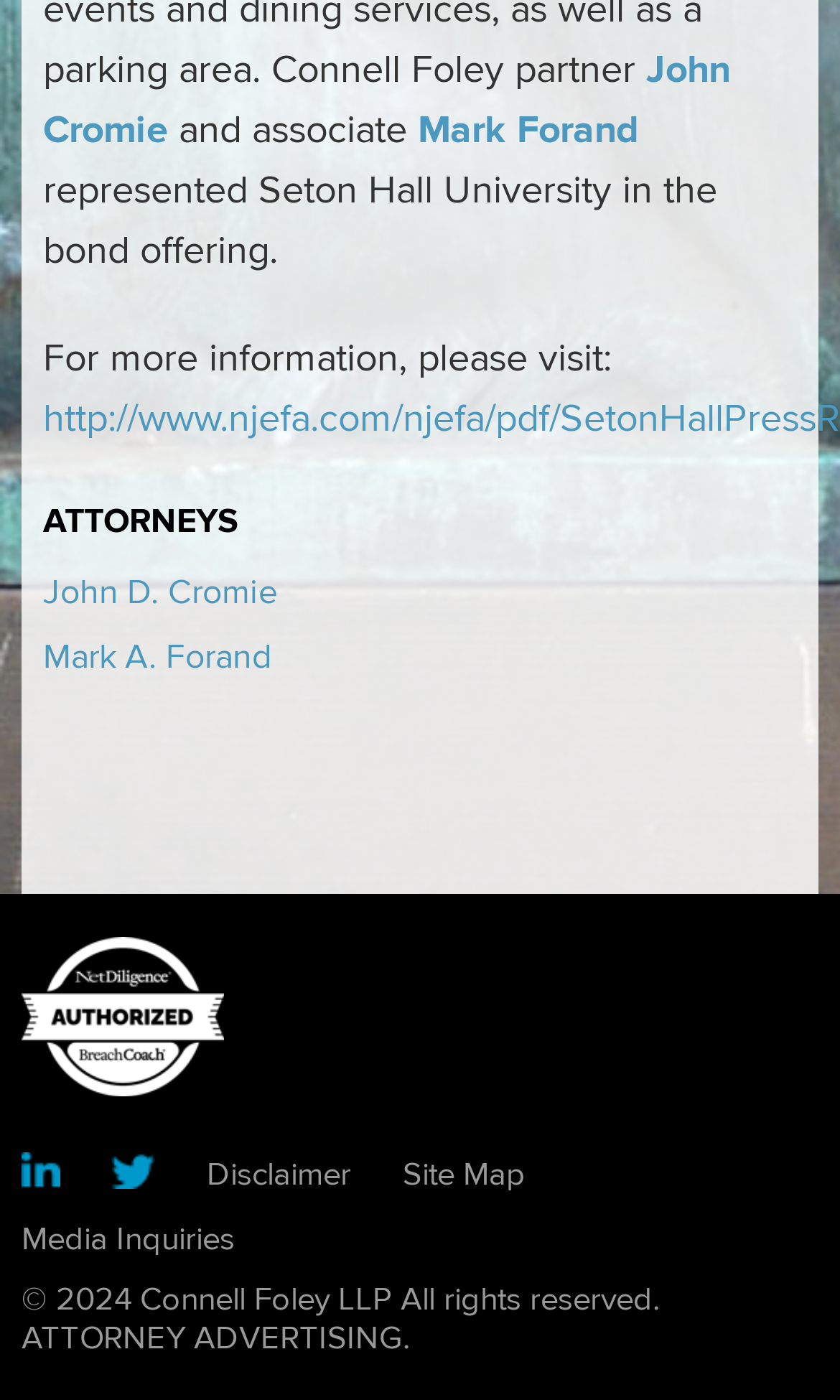Can you give a comprehensive explanation to the question given the content of the image?
What social media platforms are linked?

The answer can be found by examining the link elements with image elements, which are 'linkedin' and 'twitter'.